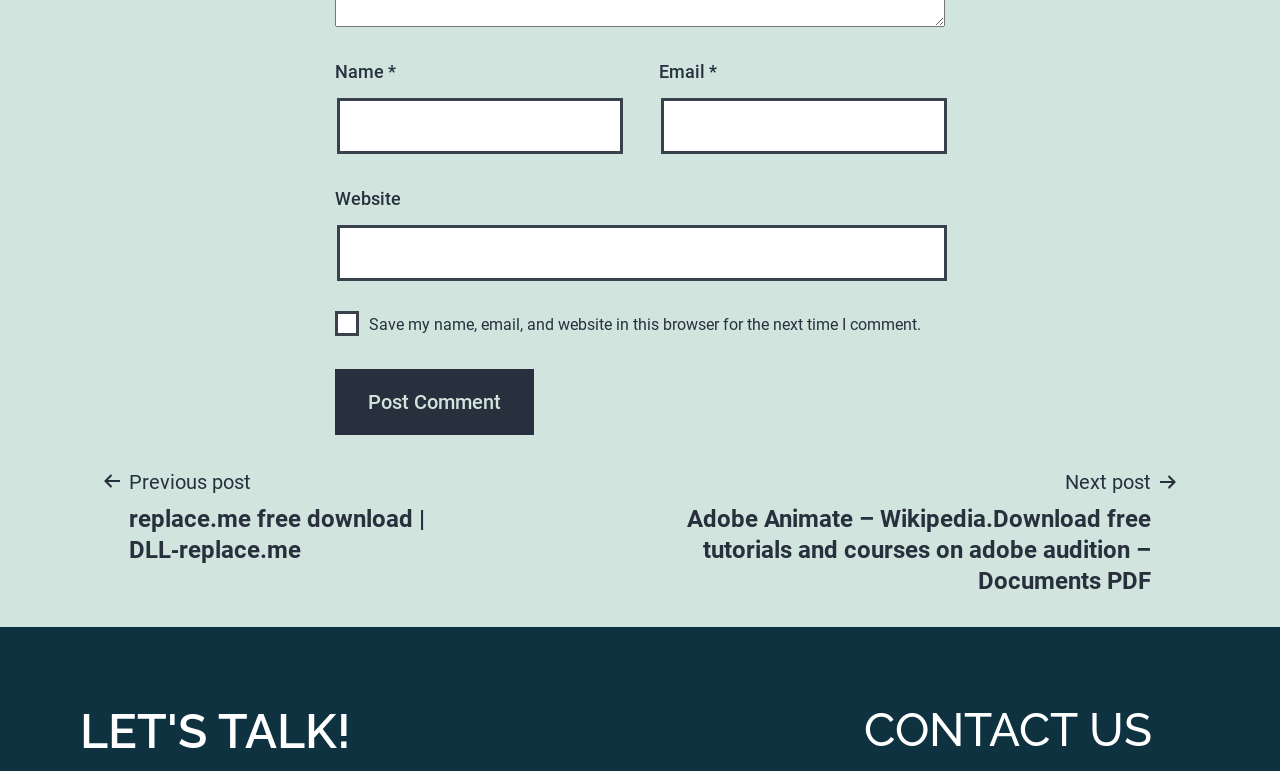What is the 'Post Comment' button used for?
Deliver a detailed and extensive answer to the question.

The 'Post Comment' button is placed below the fields for 'Name', 'Email', and 'Website', which suggests that it is used to submit a comment or a message to the website after filling in the required information.